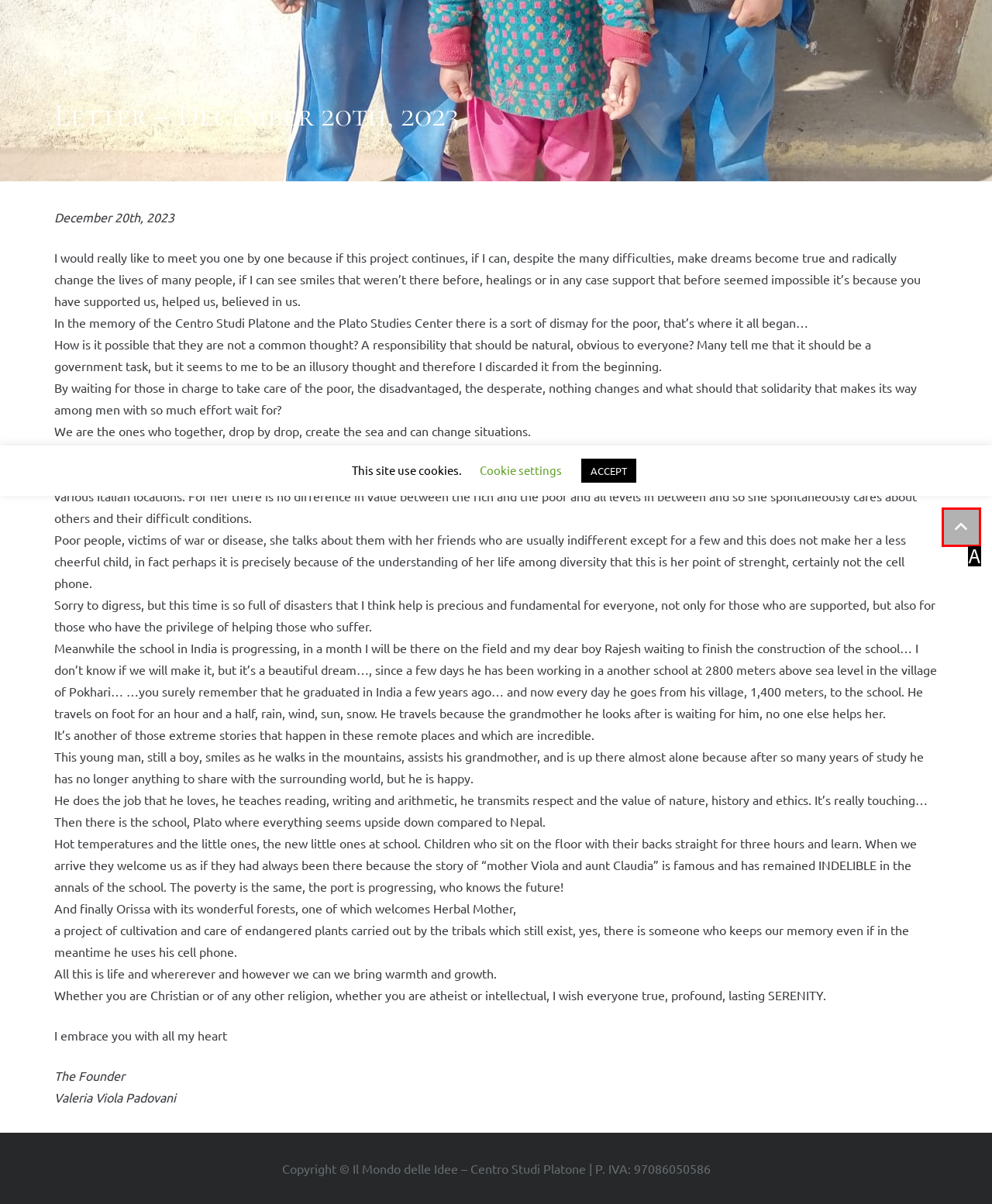Using the description: parent_node: Home title="Back to top", find the best-matching HTML element. Indicate your answer with the letter of the chosen option.

A